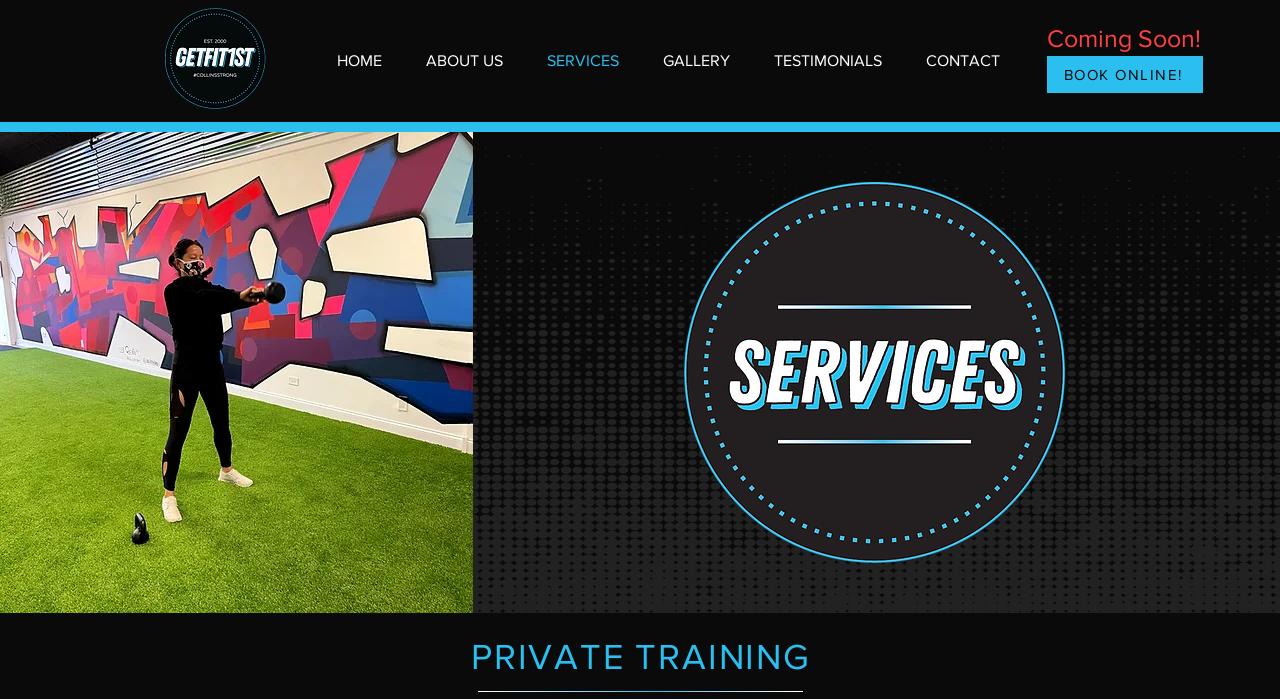Determine the bounding box coordinates of the target area to click to execute the following instruction: "explore PRIVATE TRAINING."

[0.118, 0.911, 0.884, 0.967]